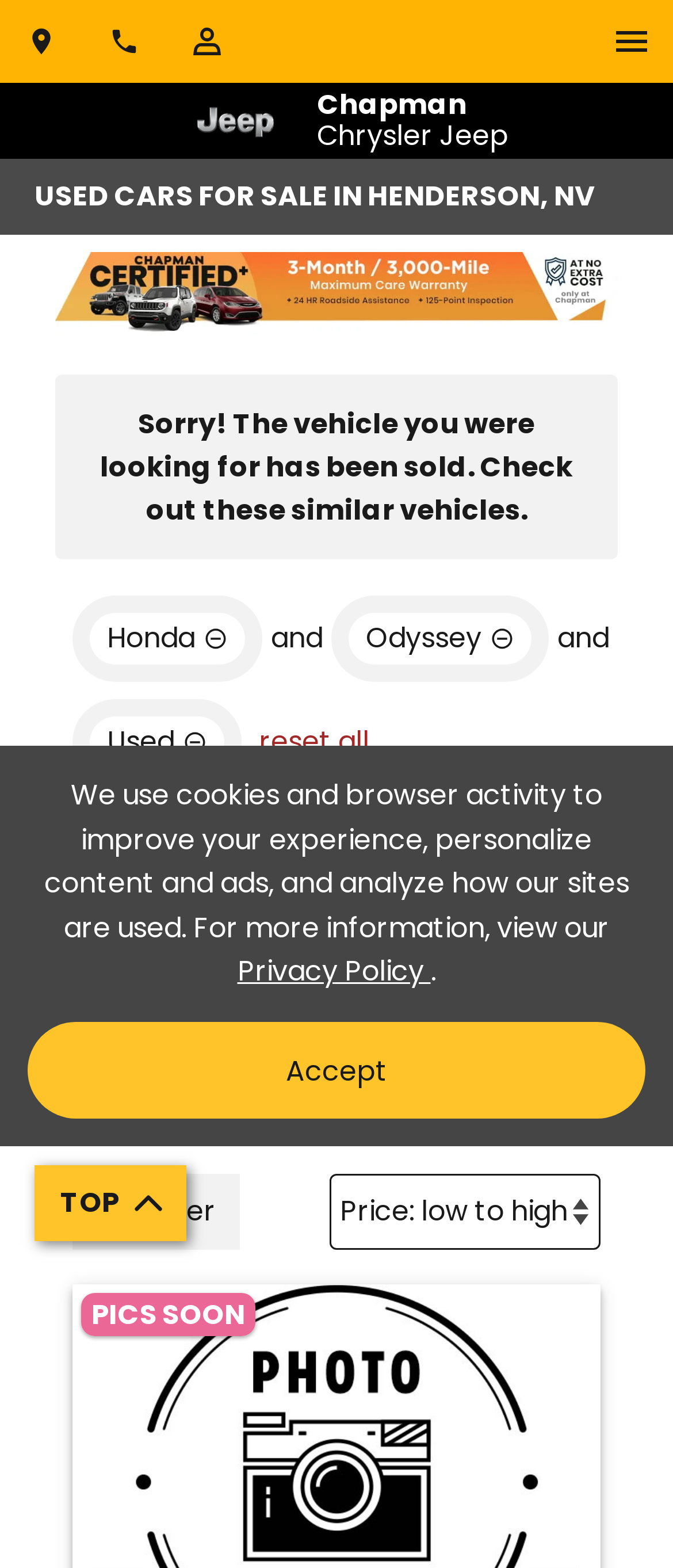Identify and provide the bounding box coordinates of the UI element described: "reset all". The coordinates should be formatted as [left, top, right, bottom], with each number being a float between 0 and 1.

[0.372, 0.44, 0.564, 0.506]